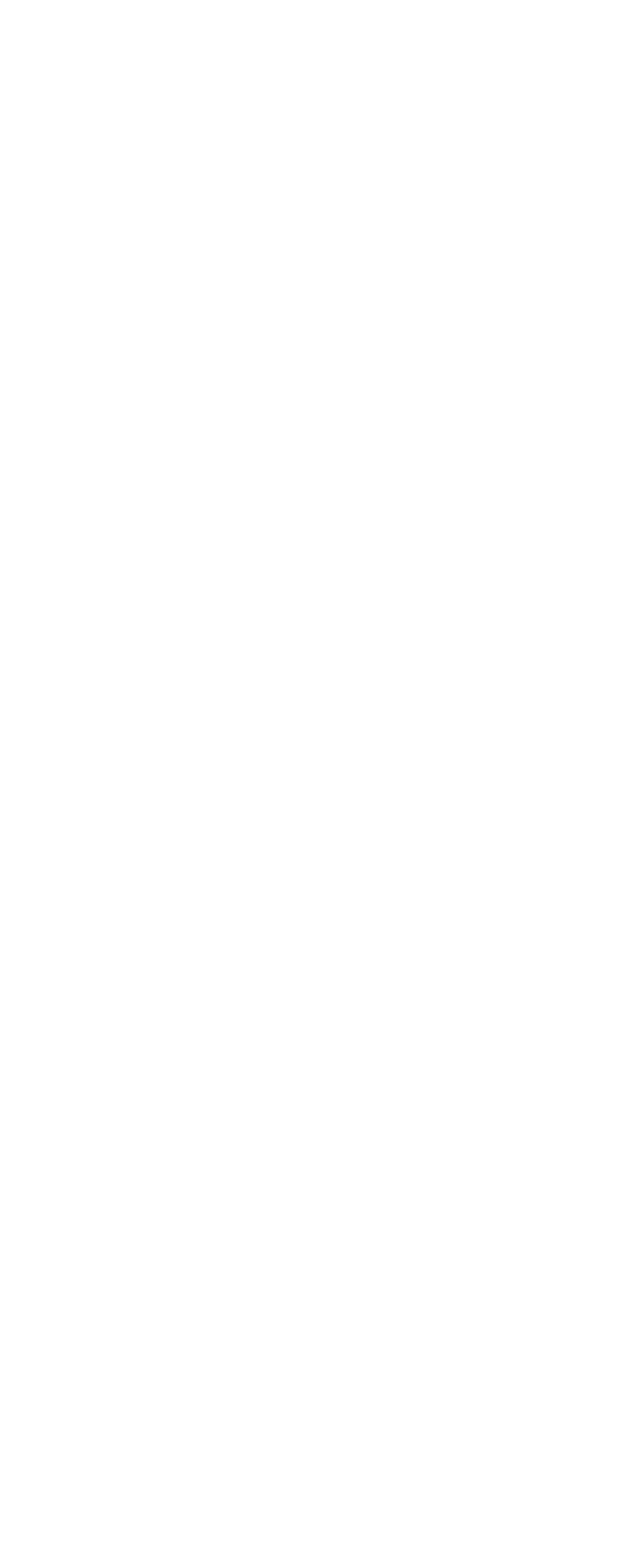Locate the bounding box coordinates of the element you need to click to accomplish the task described by this instruction: "visit gresph".

[0.101, 0.041, 0.235, 0.063]